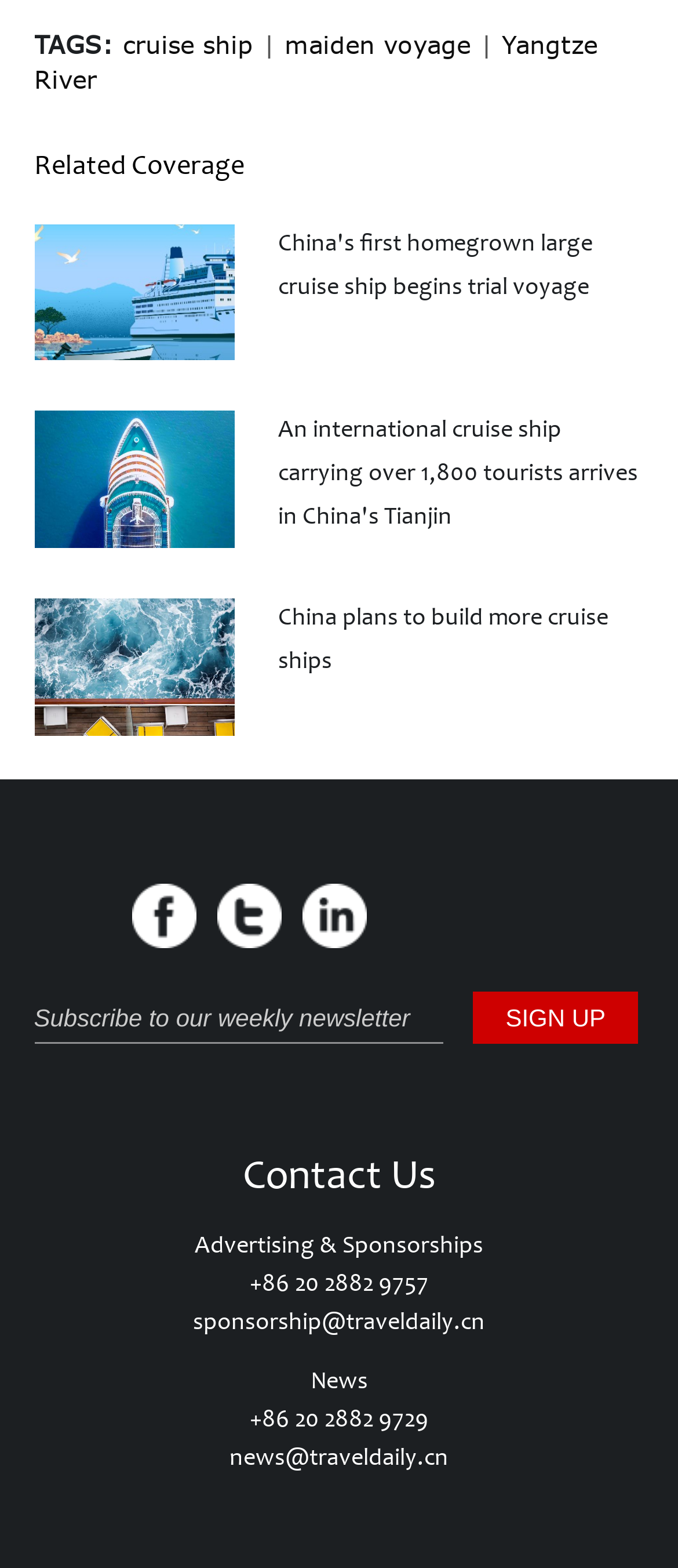Using the description "Diane Silva", locate and provide the bounding box of the UI element.

None